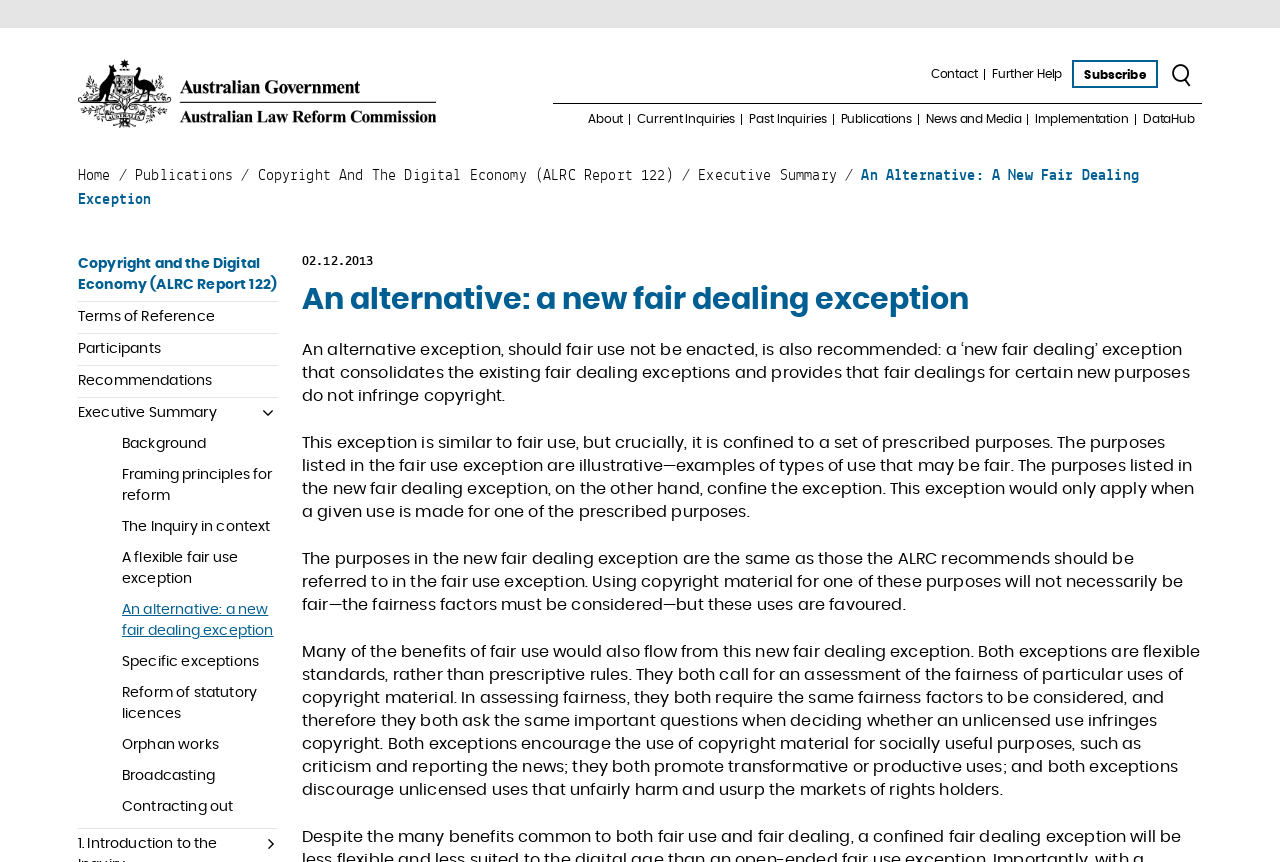Determine the main heading text of the webpage.

An alternative: a new fair dealing exception